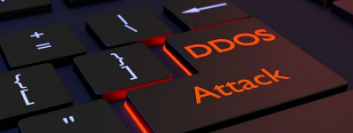What is the impact of DDoS attacks?
Based on the image, answer the question in a detailed manner.

According to the caption, DDoS attacks overwhelm a targeted server with traffic, rendering it temporarily inaccessible and impacting businesses and services.